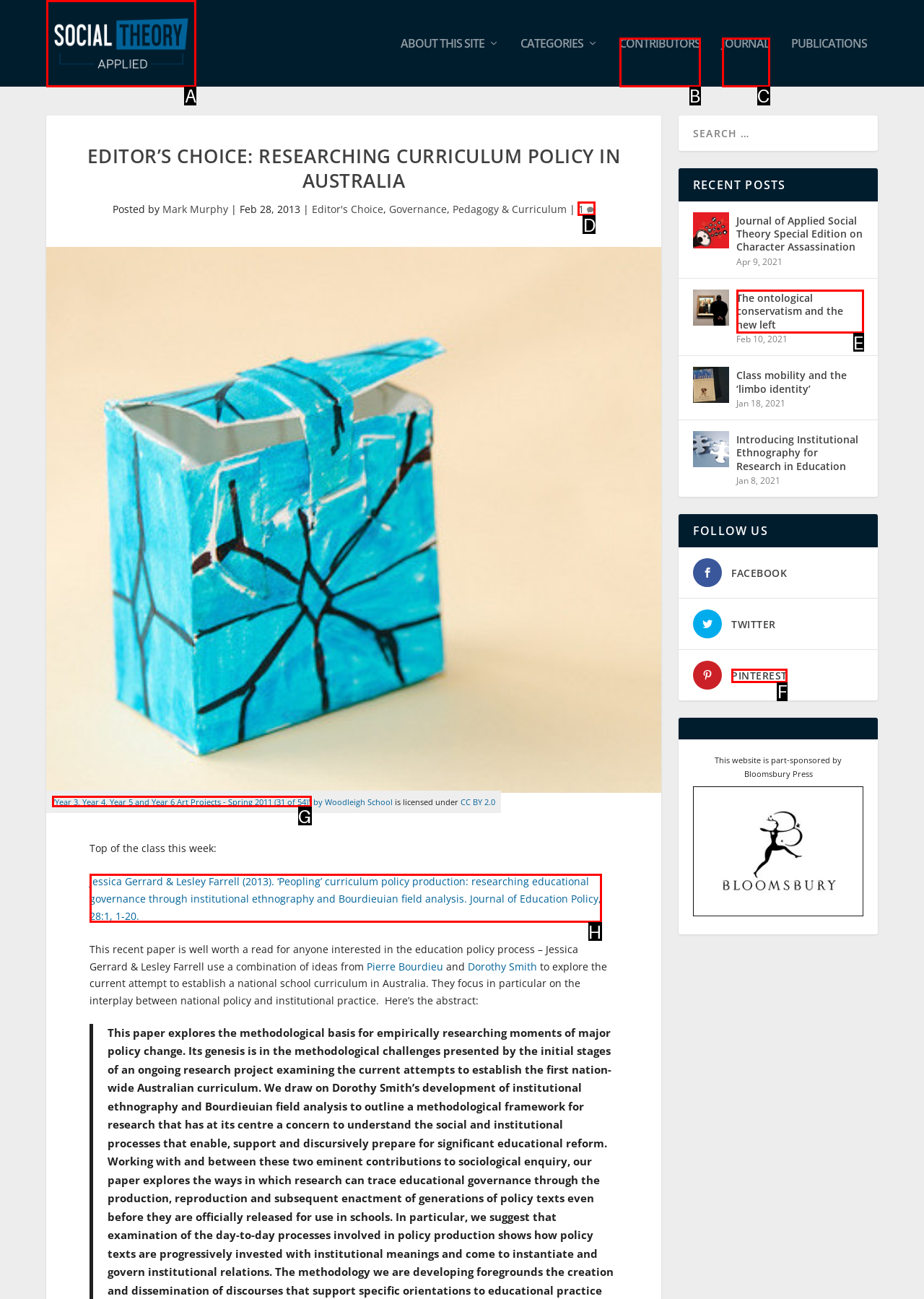Given the description: Journal, pick the option that matches best and answer with the corresponding letter directly.

C